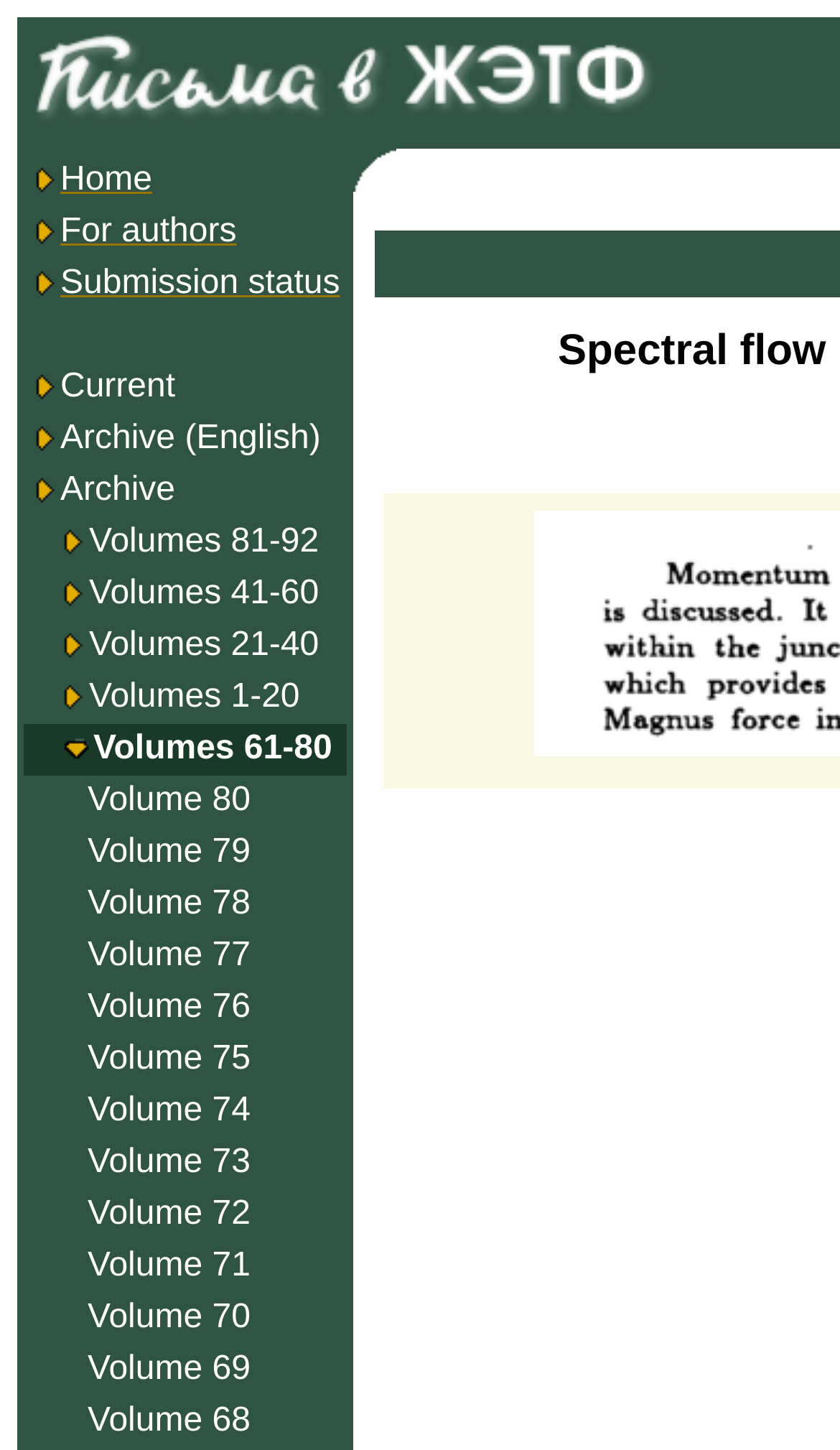Identify the bounding box coordinates of the element that should be clicked to fulfill this task: "Click on Home". The coordinates should be provided as four float numbers between 0 and 1, i.e., [left, top, right, bottom].

[0.036, 0.111, 0.181, 0.137]